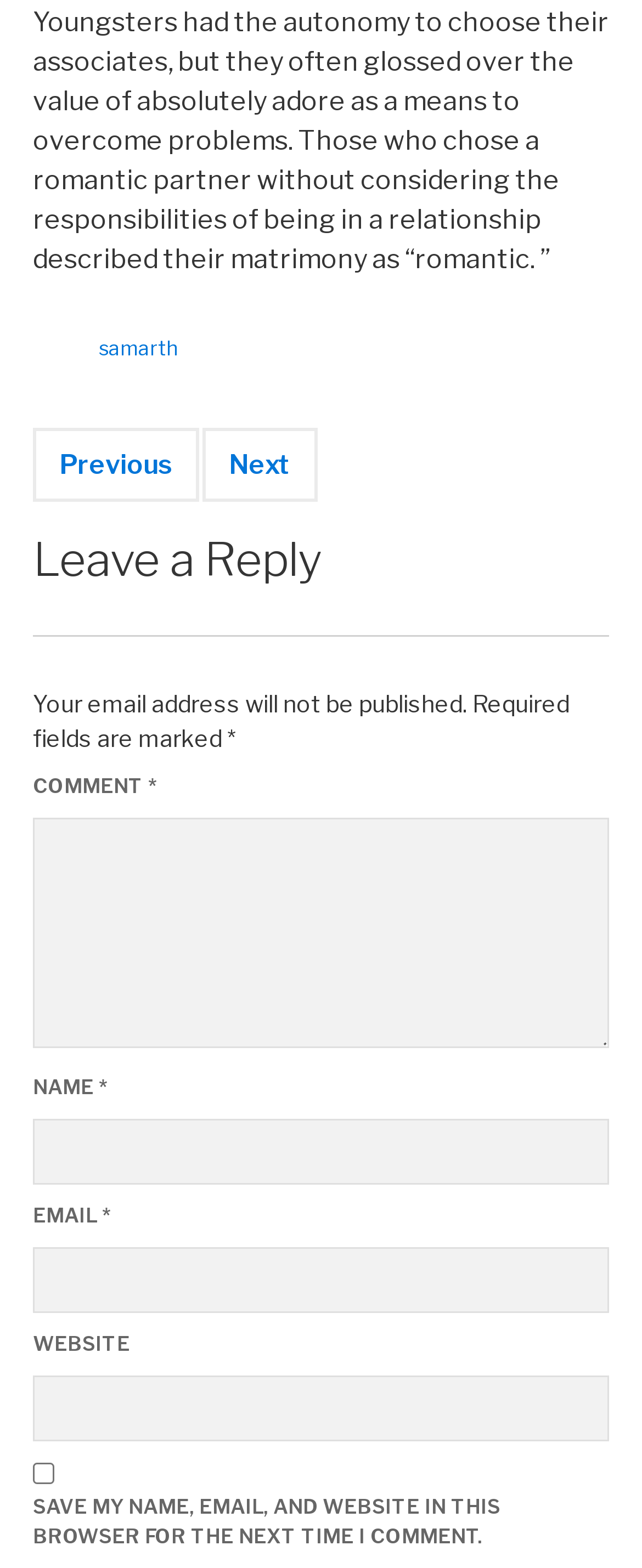Is the 'WEBSITE' field required? Based on the screenshot, please respond with a single word or phrase.

No